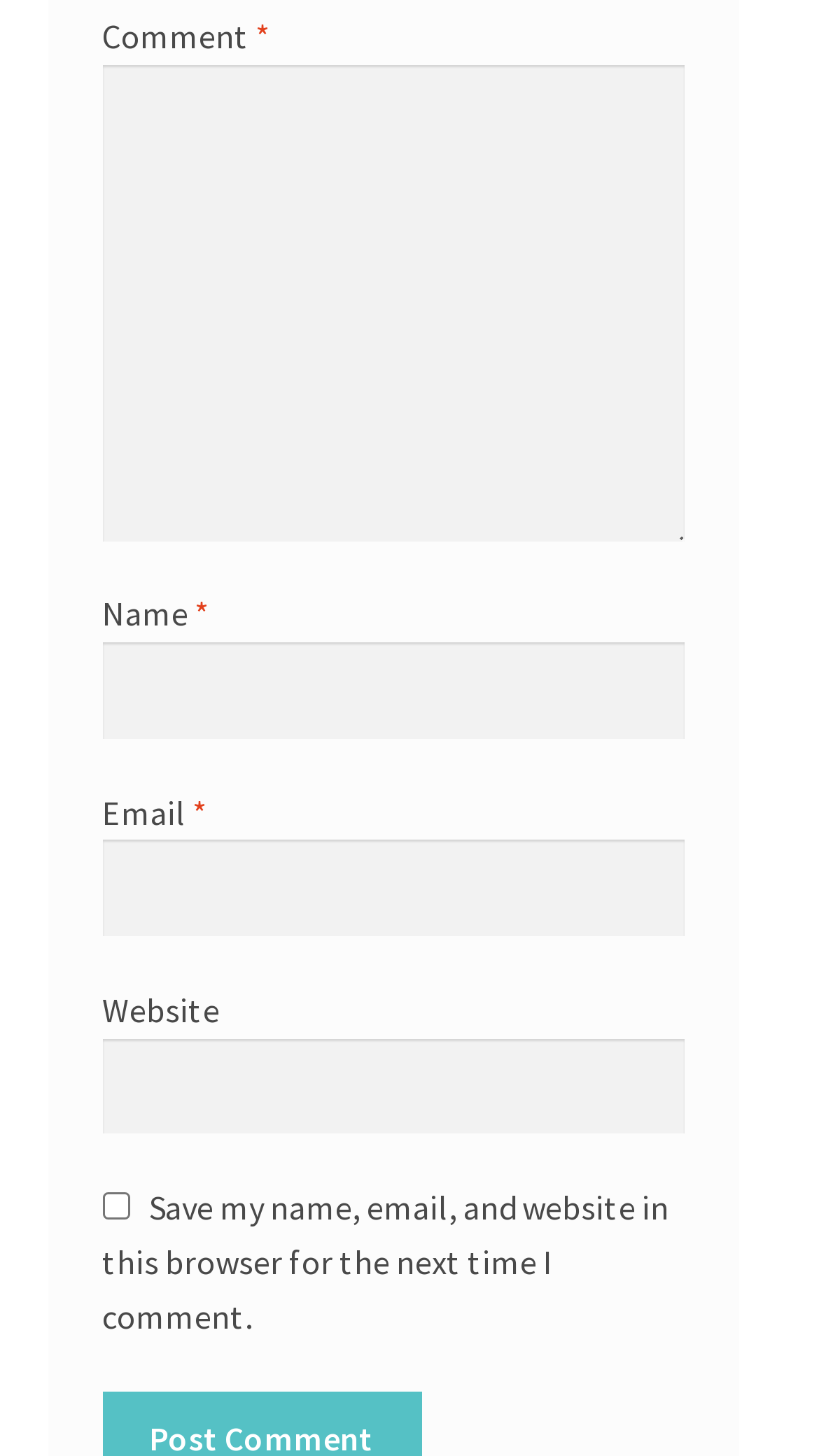Identify the bounding box coordinates for the UI element described as follows: "parent_node: Name * name="author"". Ensure the coordinates are four float numbers between 0 and 1, formatted as [left, top, right, bottom].

[0.124, 0.279, 0.876, 0.345]